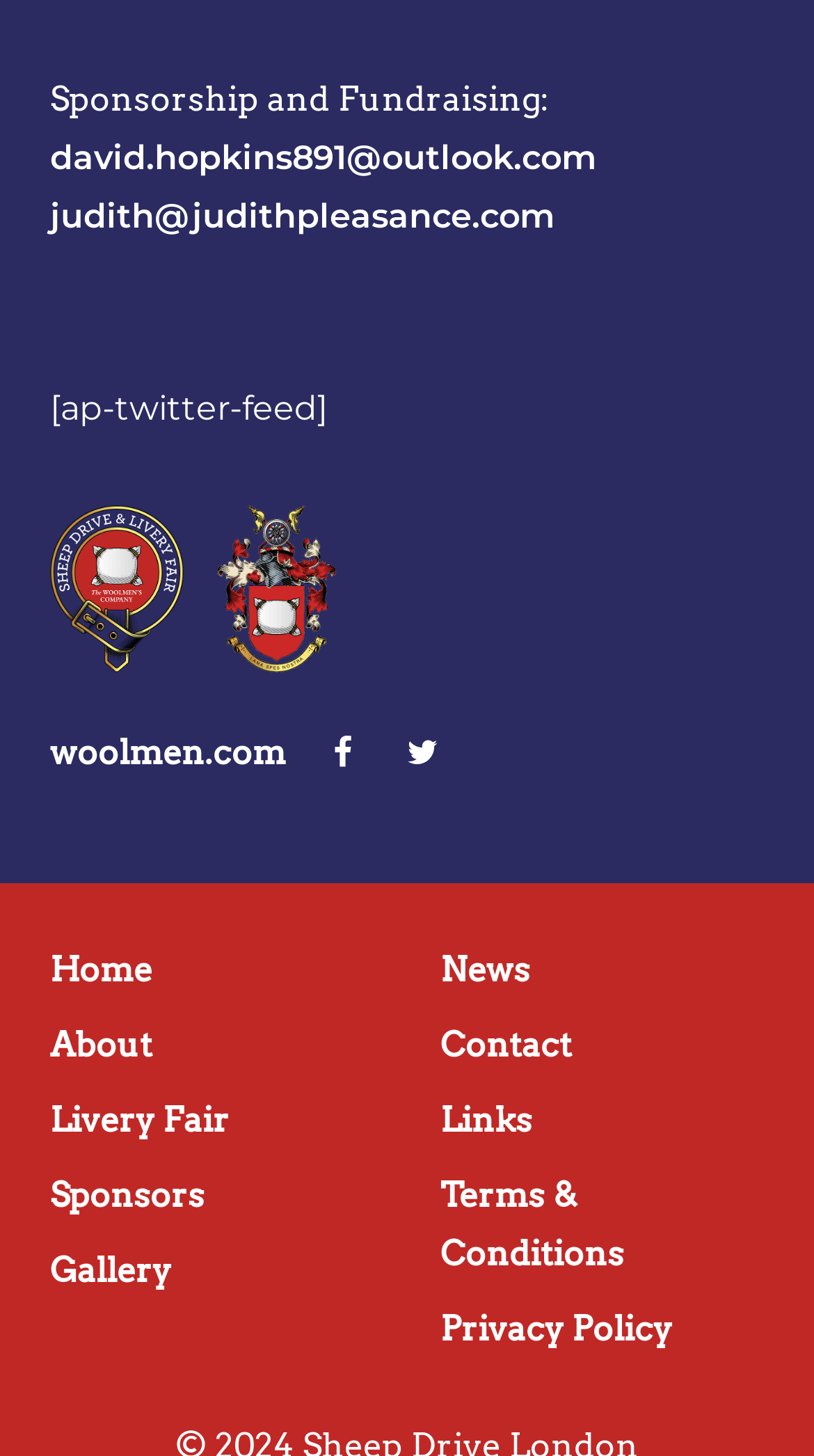Respond with a single word or phrase to the following question:
How many social media platforms are linked?

2